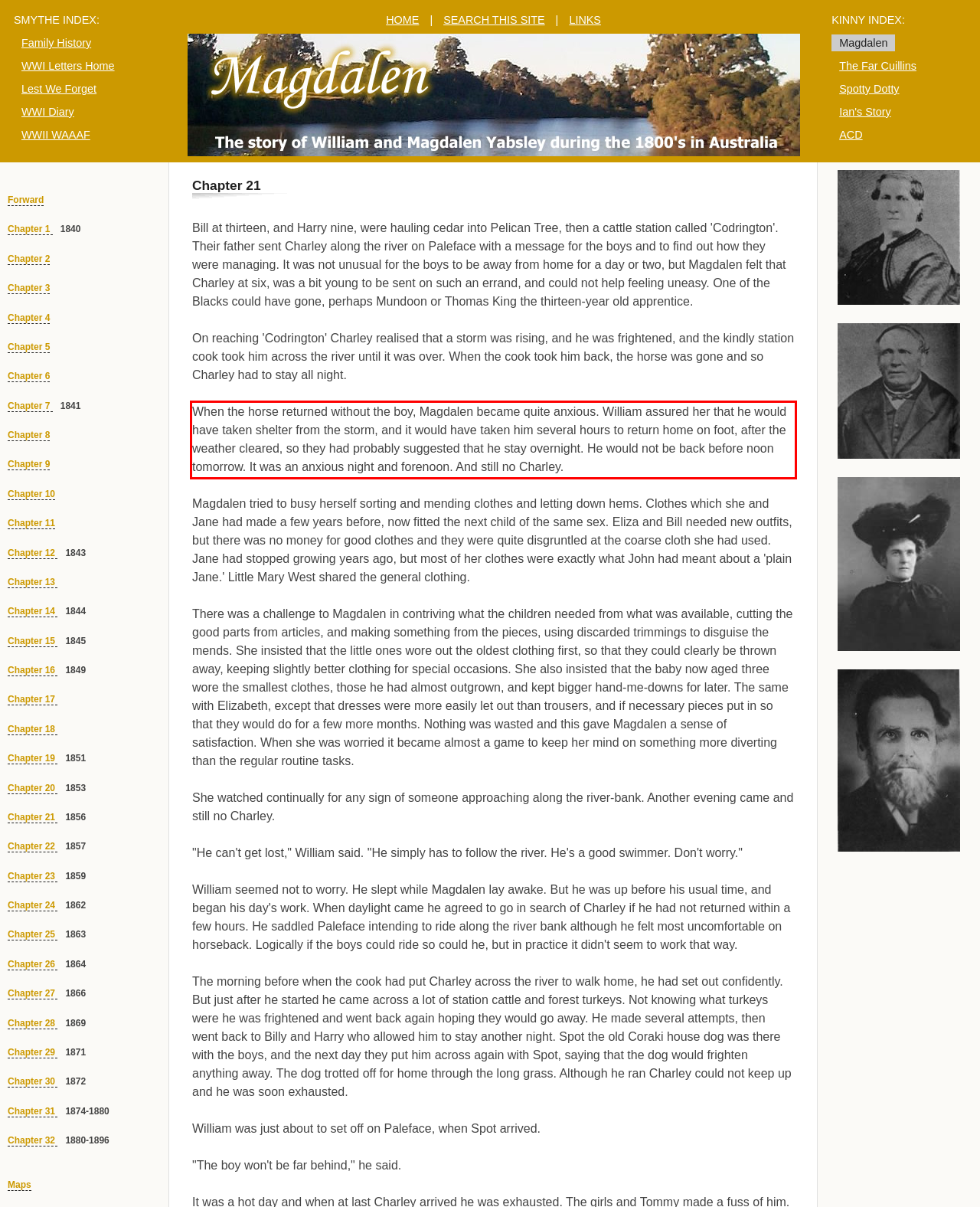You are given a screenshot showing a webpage with a red bounding box. Perform OCR to capture the text within the red bounding box.

When the horse returned without the boy, Magdalen became quite anxious. William assured her that he would have taken shelter from the storm, and it would have taken him several hours to return home on foot, after the weather cleared, so they had probably suggested that he stay overnight. He would not be back before noon tomorrow. It was an anxious night and forenoon. And still no Charley.